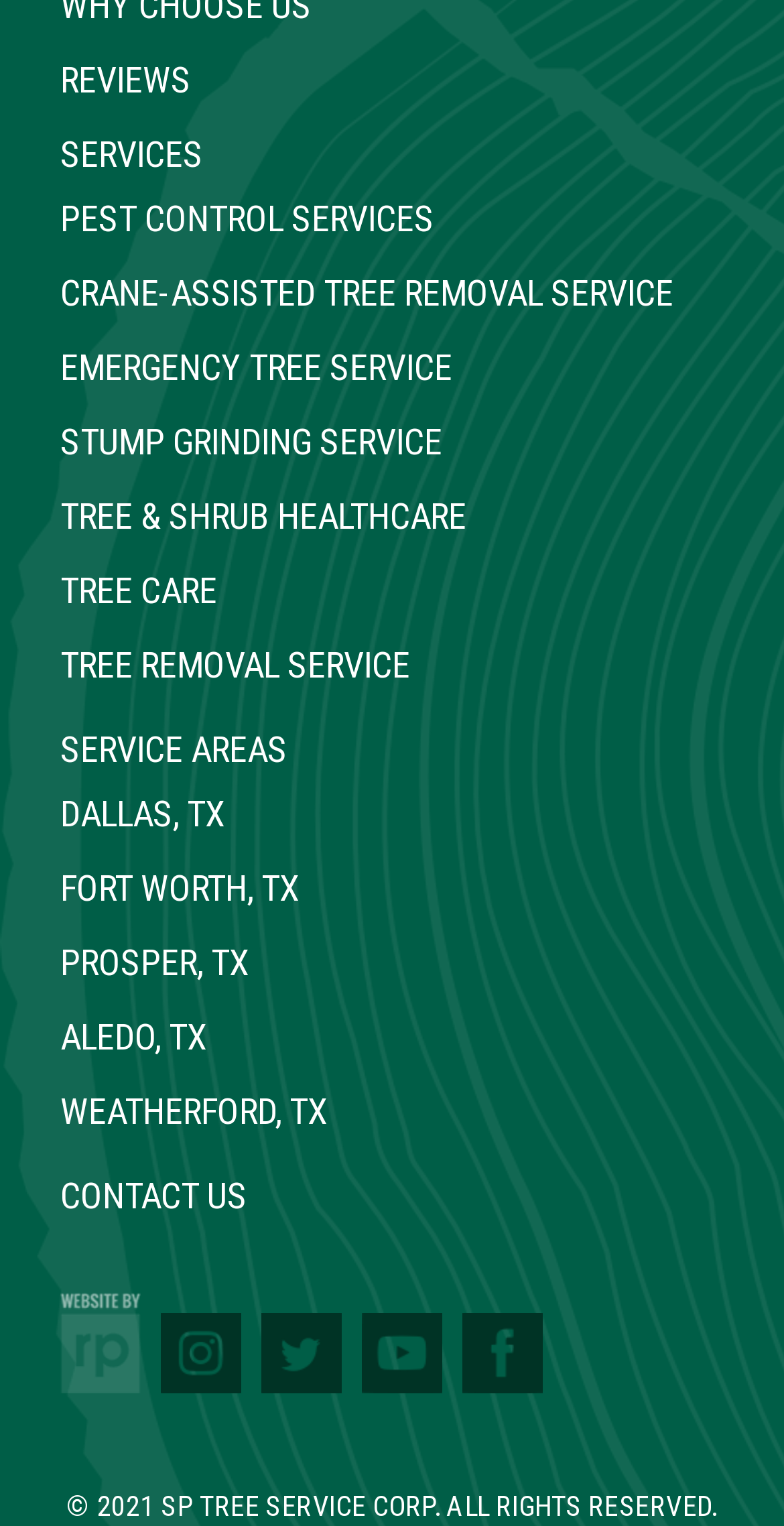Provide a brief response to the question using a single word or phrase: 
How many images are on the webpage?

4